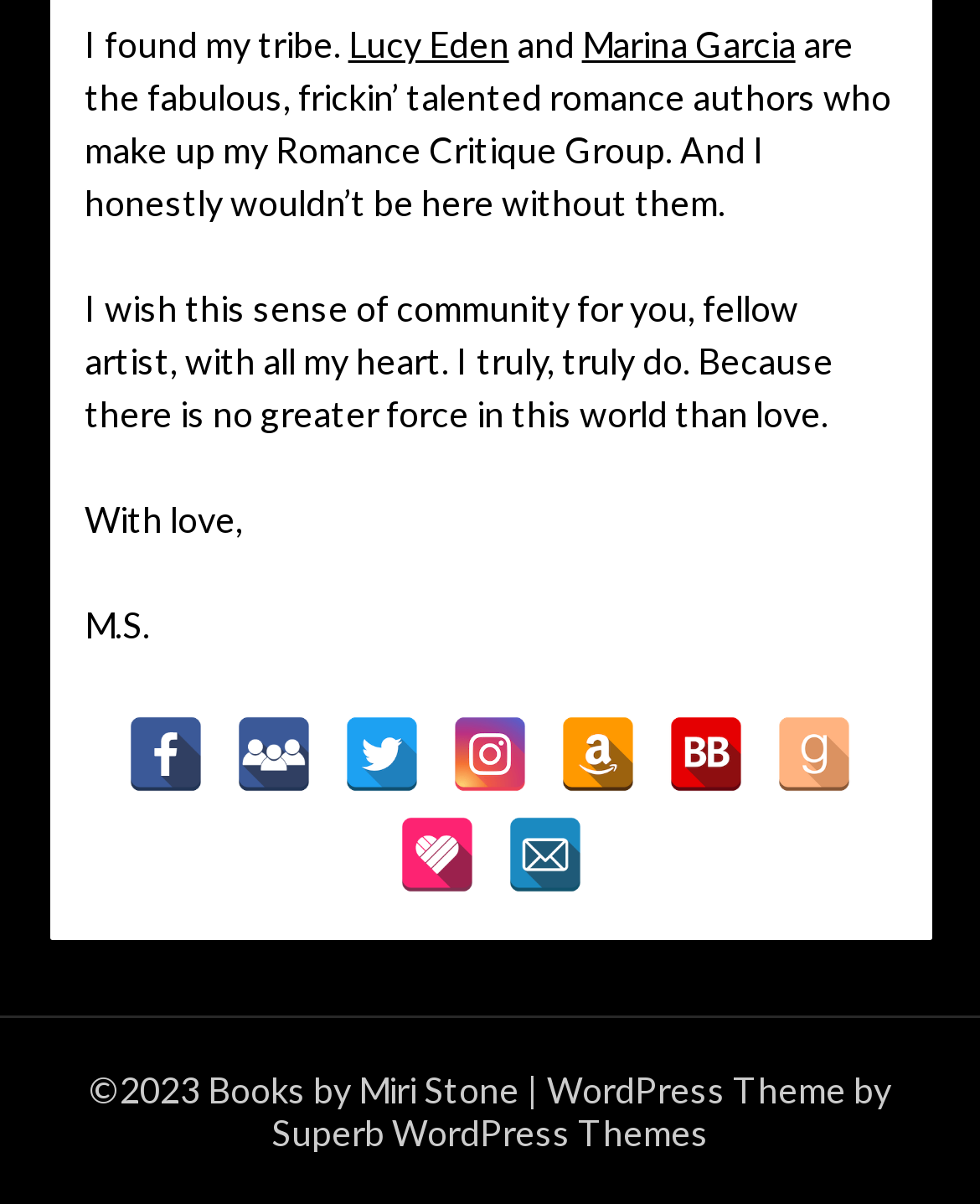How many social media links are there?
Based on the image, answer the question with as much detail as possible.

There are 8 social media links, including Facebook, Facebook Group, Twitter, Instagram, Amazon, BookBub, Goodreads, and Likee, which are all located at the bottom of the page.